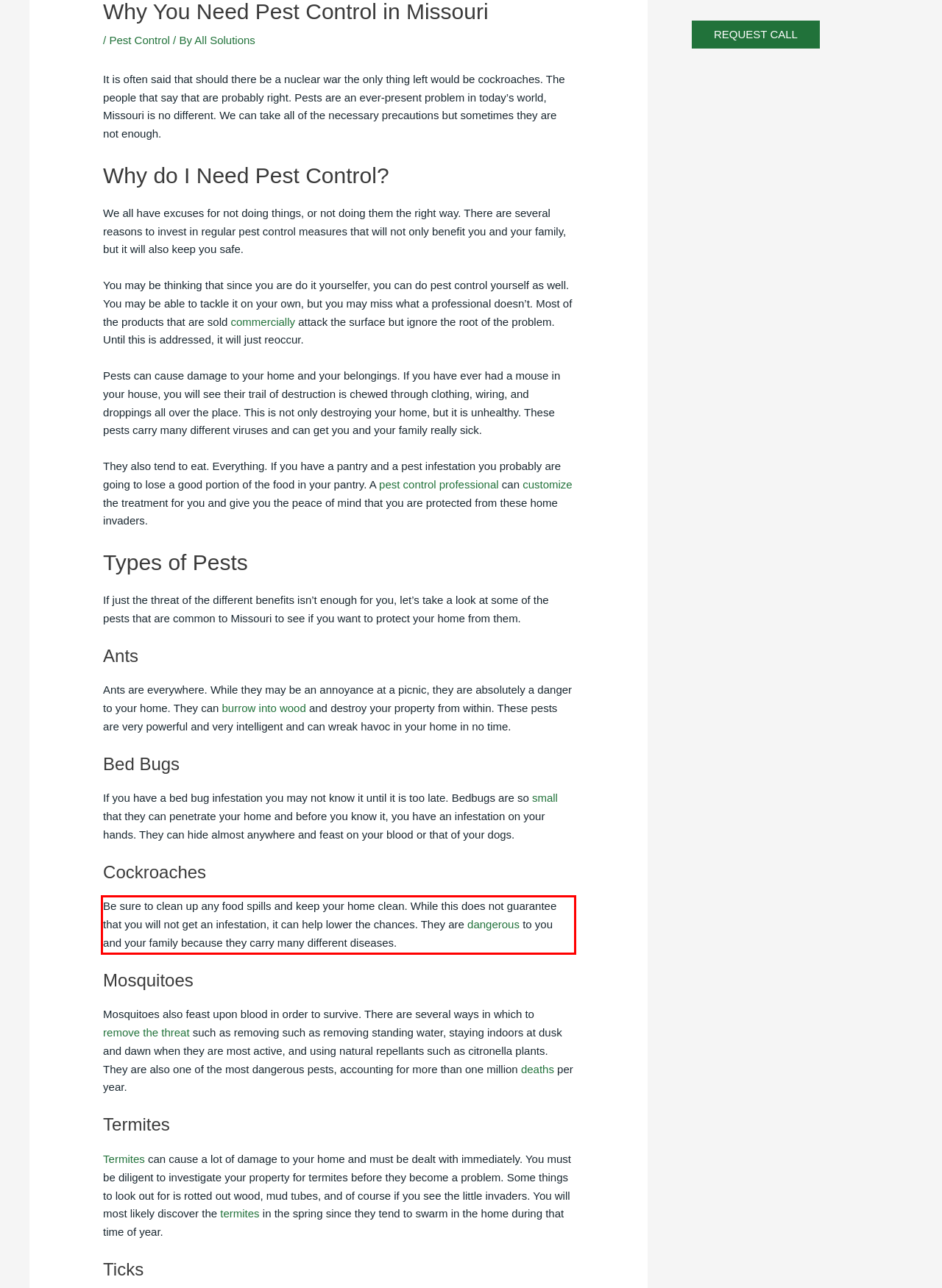With the given screenshot of a webpage, locate the red rectangle bounding box and extract the text content using OCR.

Be sure to clean up any food spills and keep your home clean. While this does not guarantee that you will not get an infestation, it can help lower the chances. They are dangerous to you and your family because they carry many different diseases.